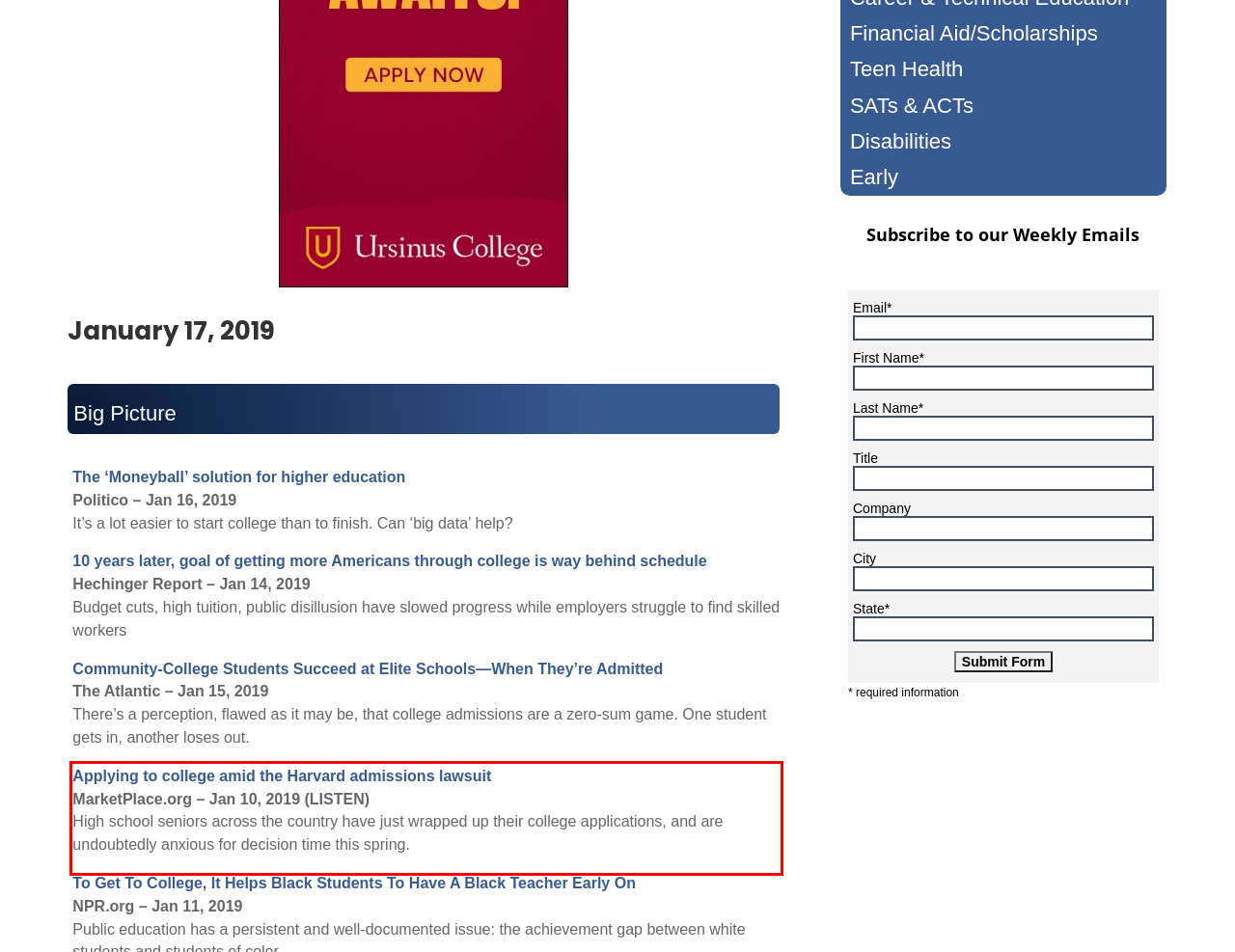You are provided with a screenshot of a webpage containing a red bounding box. Please extract the text enclosed by this red bounding box.

Applying to college amid the Harvard admissions lawsuit MarketPlace.org – Jan 10, 2019 (LISTEN) High school seniors across the country have just wrapped up their college applications, and are undoubtedly anxious for decision time this spring.